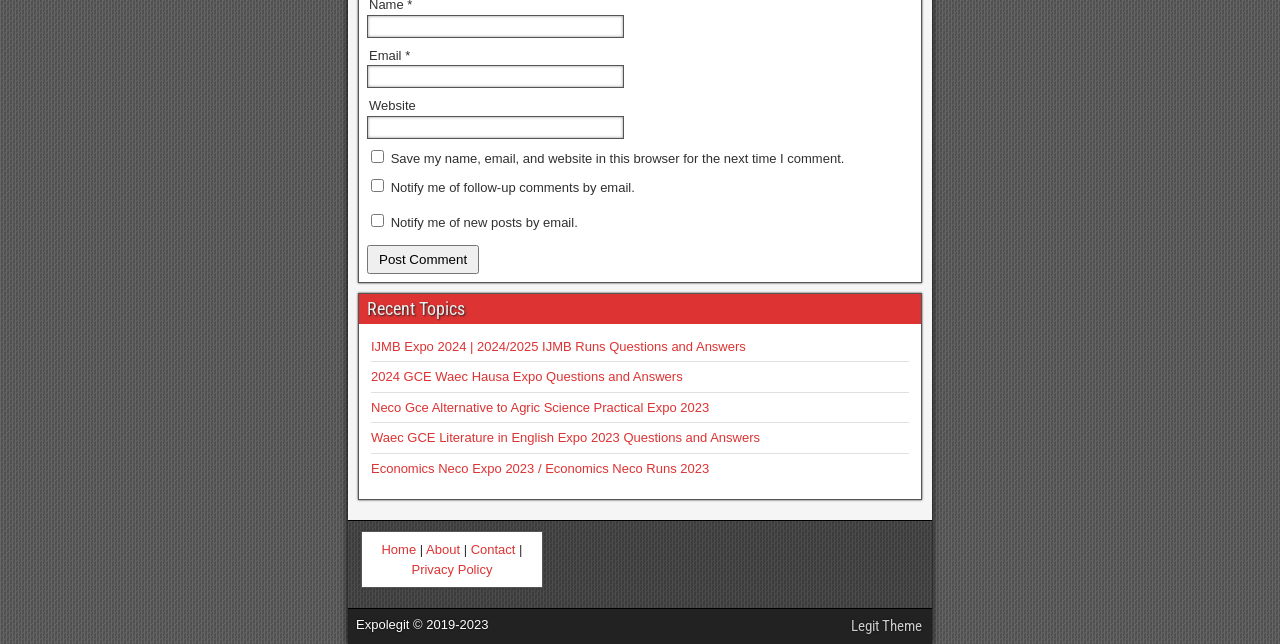Please specify the bounding box coordinates of the region to click in order to perform the following instruction: "Click the 'IJMB Expo 2024 | 2024/2025 IJMB Runs Questions and Answers' link".

[0.29, 0.526, 0.583, 0.549]